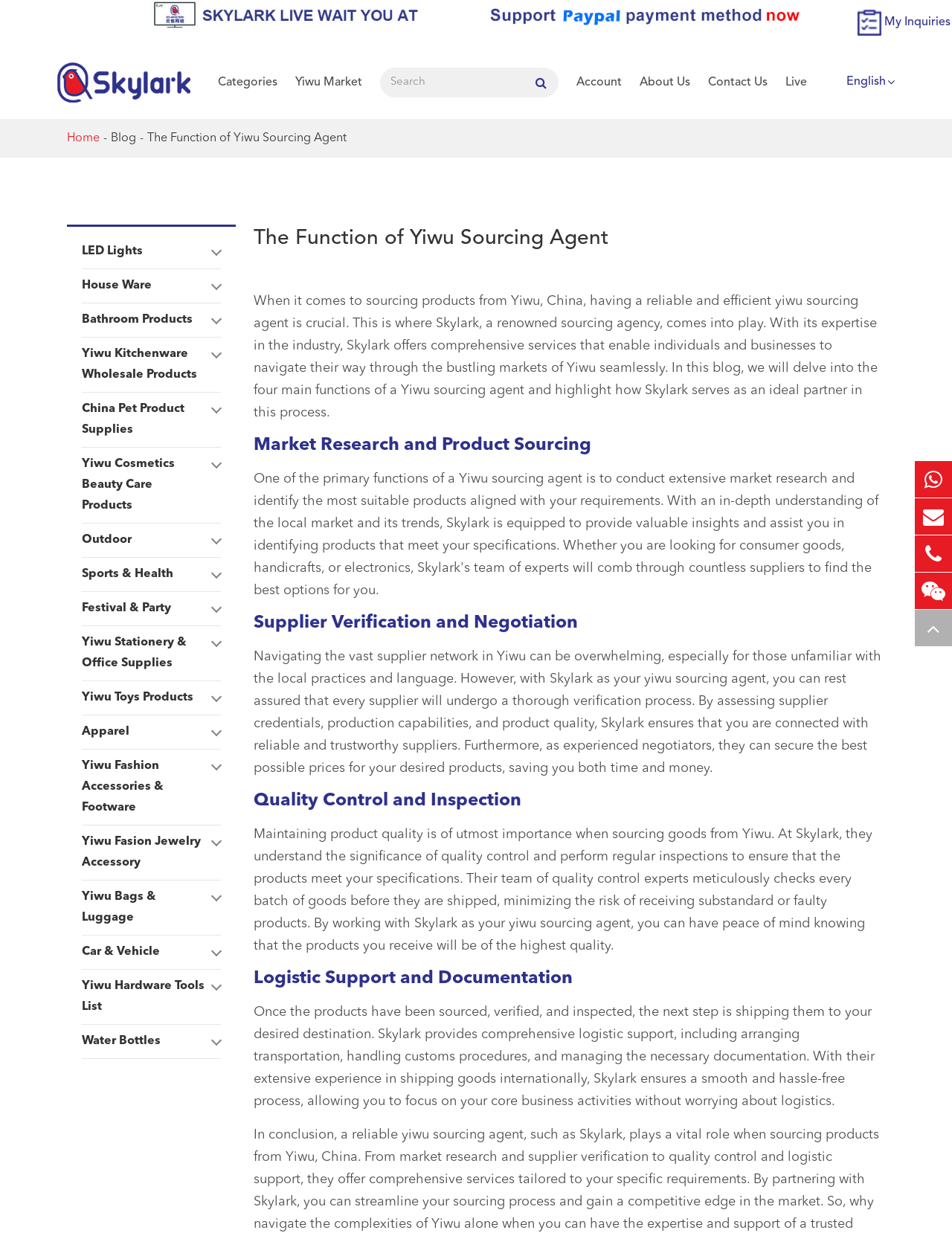Identify and provide the text content of the webpage's primary headline.

The Function of Yiwu Sourcing Agent